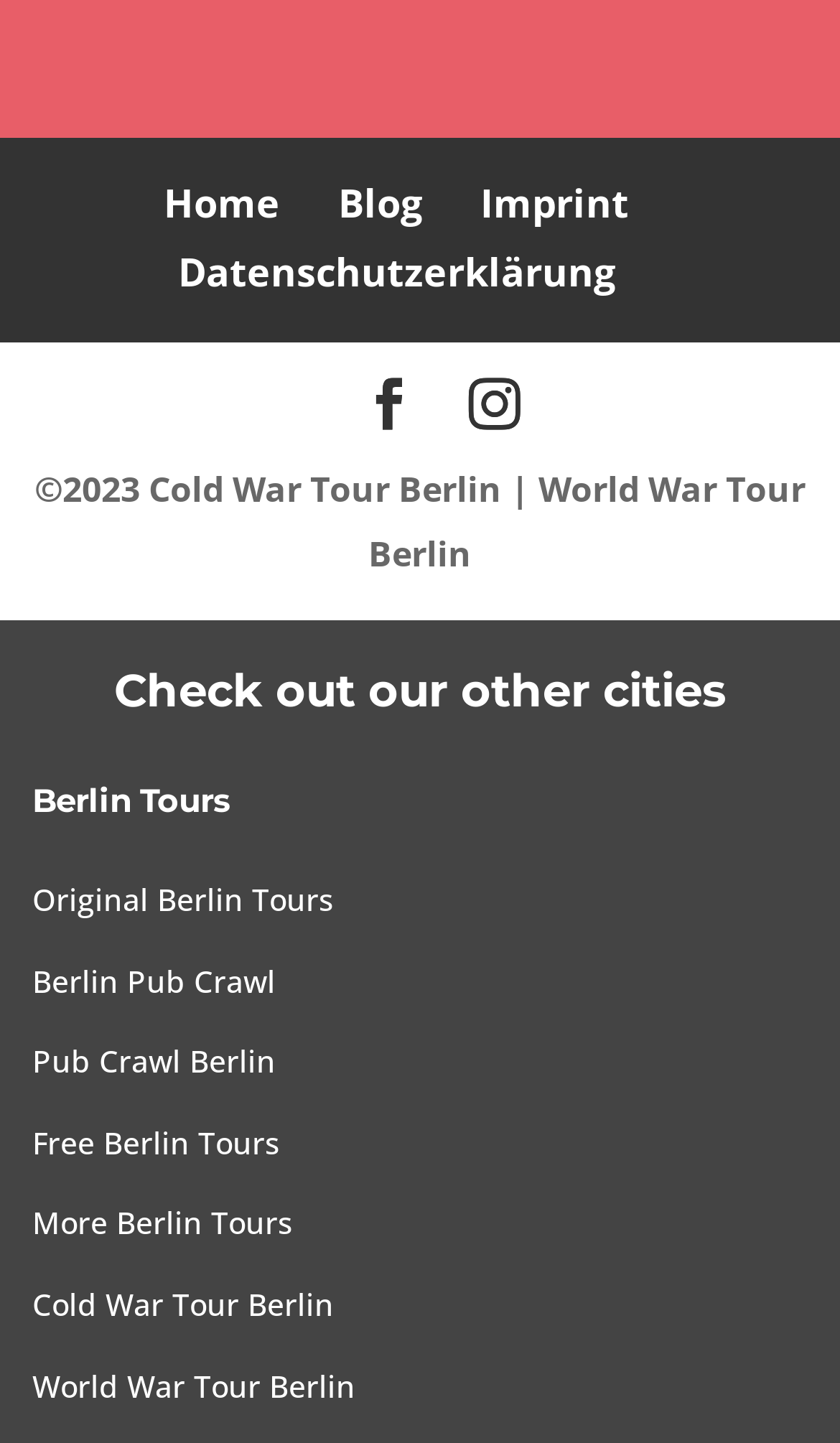Highlight the bounding box coordinates of the element you need to click to perform the following instruction: "read imprint."

[0.572, 0.122, 0.749, 0.158]